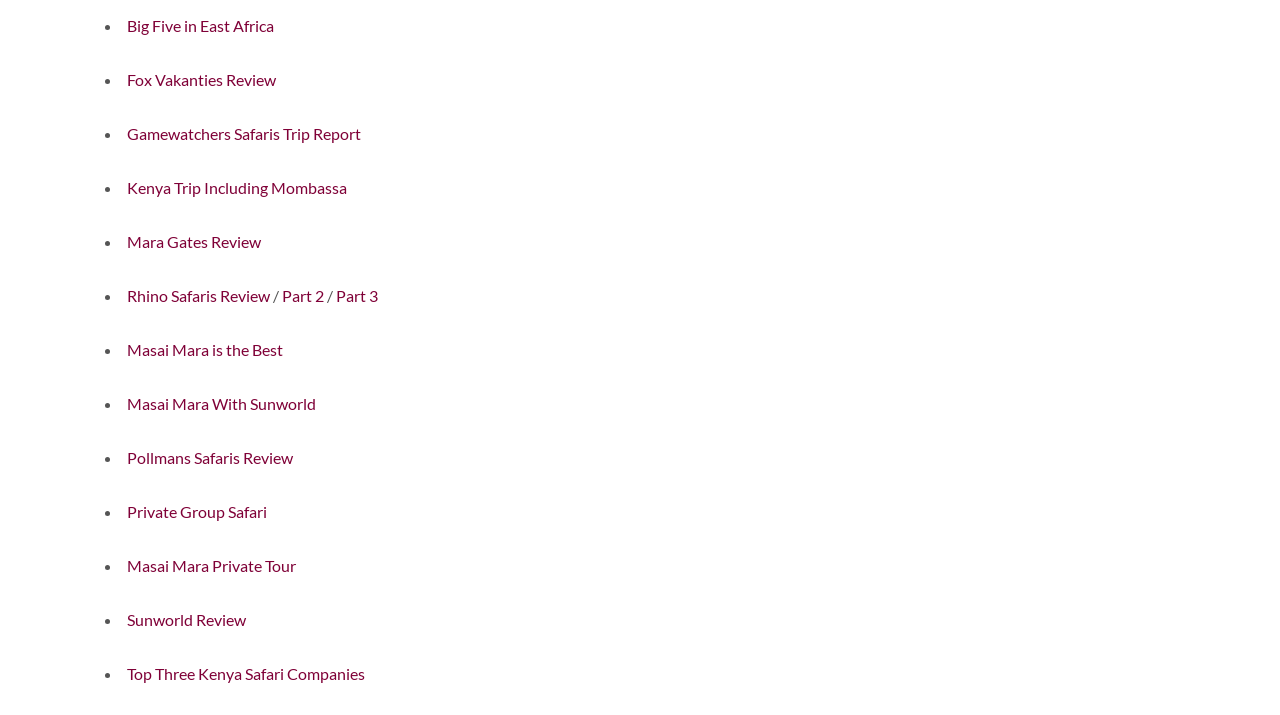Please identify the bounding box coordinates of the area that needs to be clicked to follow this instruction: "Check Top Three Kenya Safari Companies".

[0.099, 0.929, 0.285, 0.956]